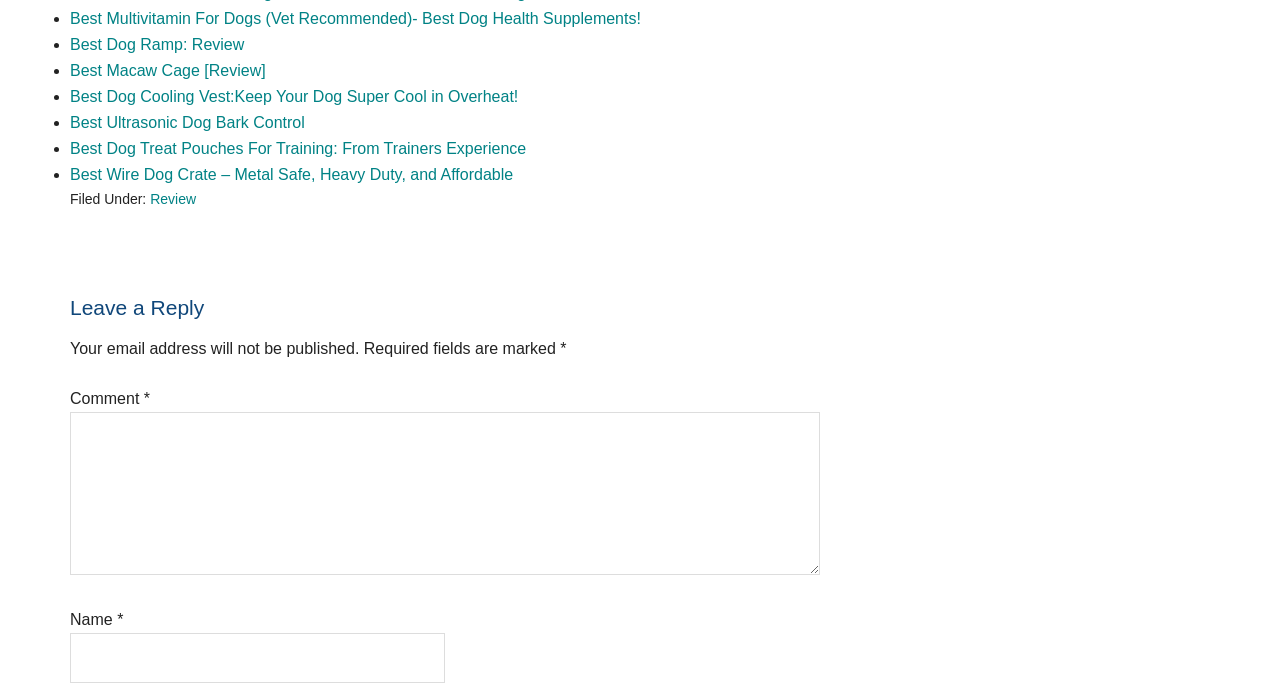Pinpoint the bounding box coordinates of the element to be clicked to execute the instruction: "Type in your name".

[0.055, 0.924, 0.348, 0.997]